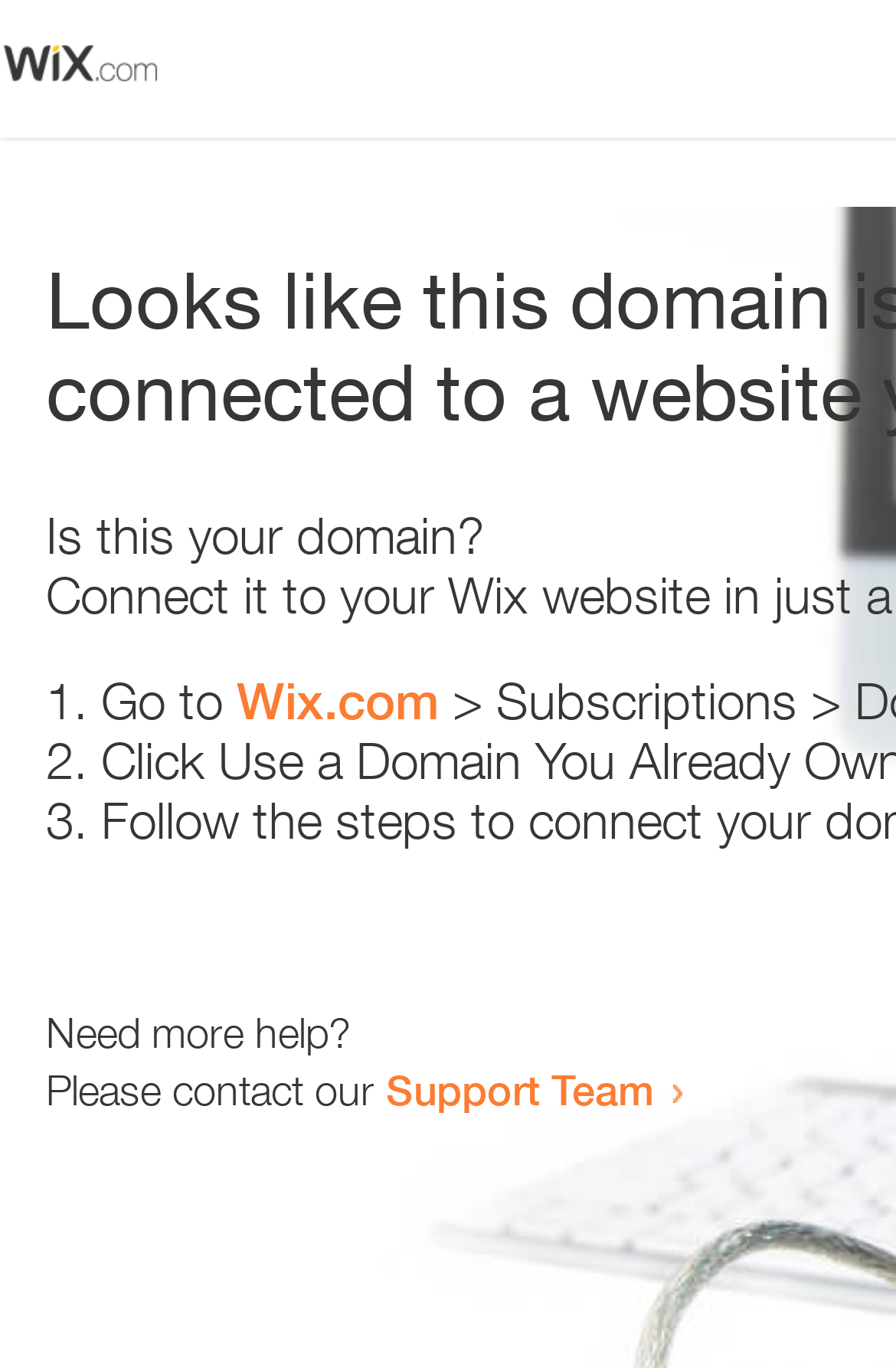Detail the various sections and features of the webpage.

The webpage appears to be an error page, with a small image at the top left corner. Below the image, there is a heading that reads "Is this your domain?" centered on the page. 

Underneath the heading, there is a numbered list with three items. The first item starts with "1." and is followed by the text "Go to" and a link to "Wix.com". The second item starts with "2." and the third item starts with "3.", but their contents are not specified.

At the bottom of the page, there is a section that provides additional help options. It starts with the text "Need more help?" followed by a sentence "Please contact our" and a link to the "Support Team".